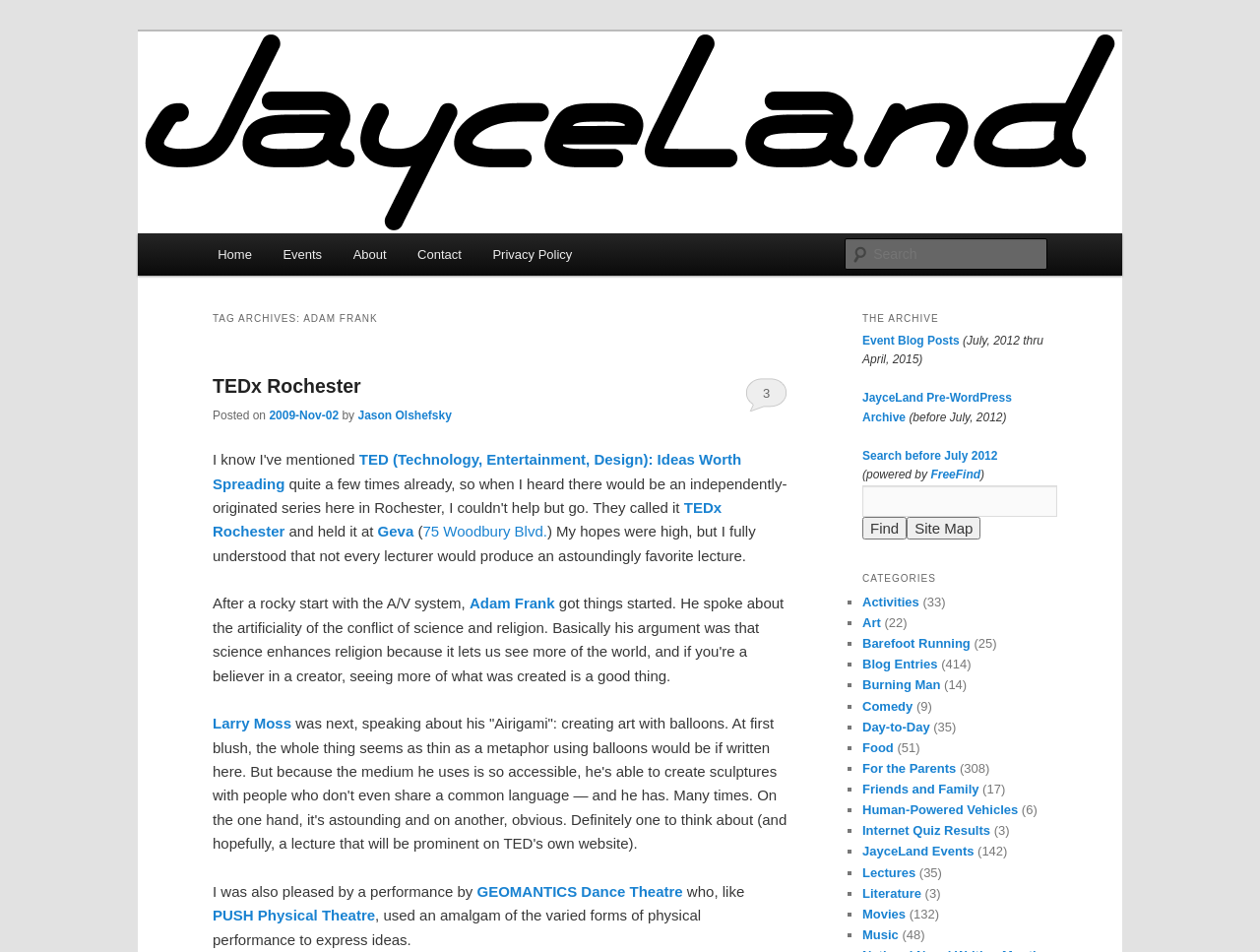Please determine the bounding box coordinates of the element to click on in order to accomplish the following task: "Find events". Ensure the coordinates are four float numbers ranging from 0 to 1, i.e., [left, top, right, bottom].

[0.684, 0.35, 0.761, 0.365]